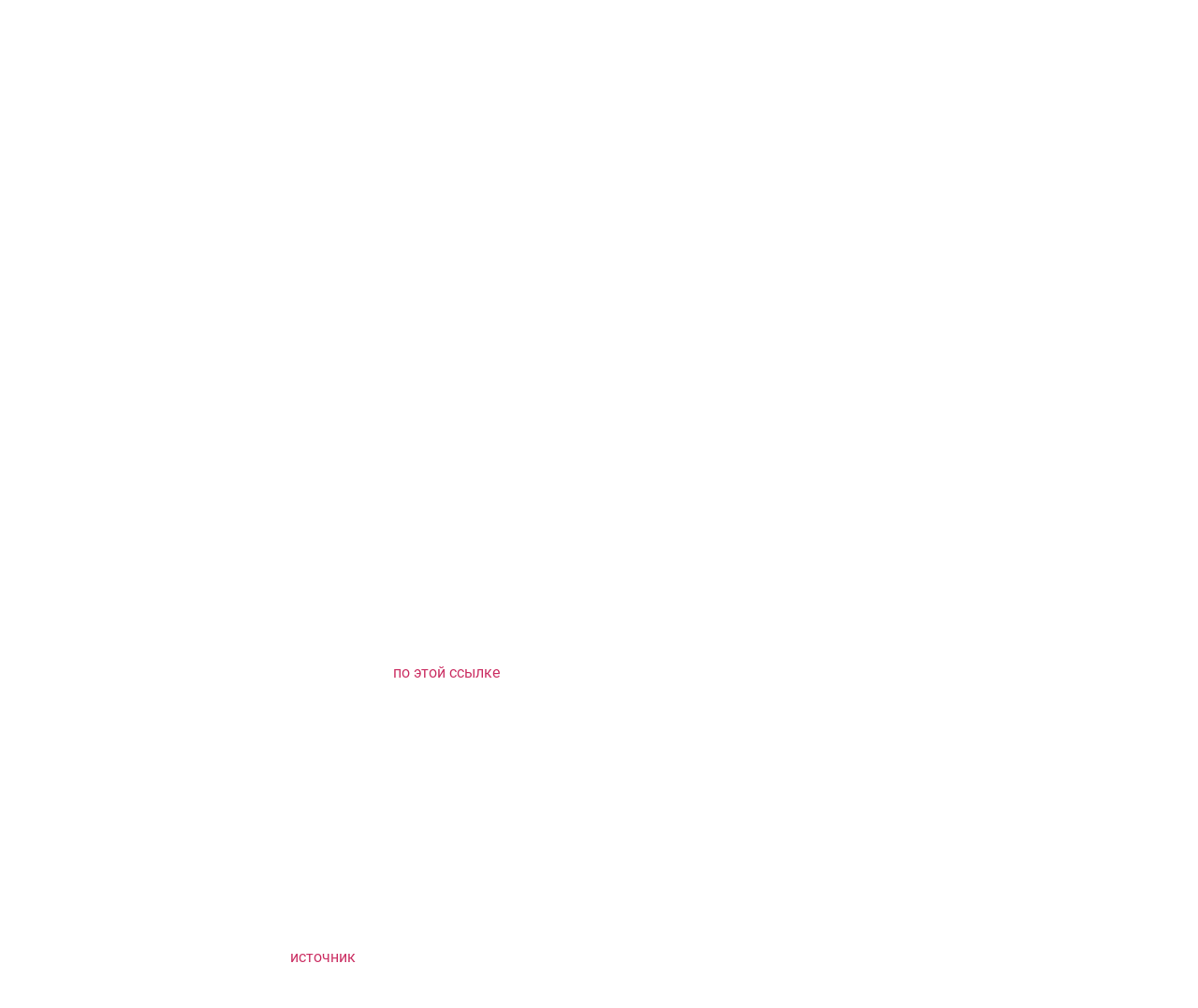What is the purpose of reserved storage in Windows 10?
Look at the screenshot and give a one-word or phrase answer.

For updates